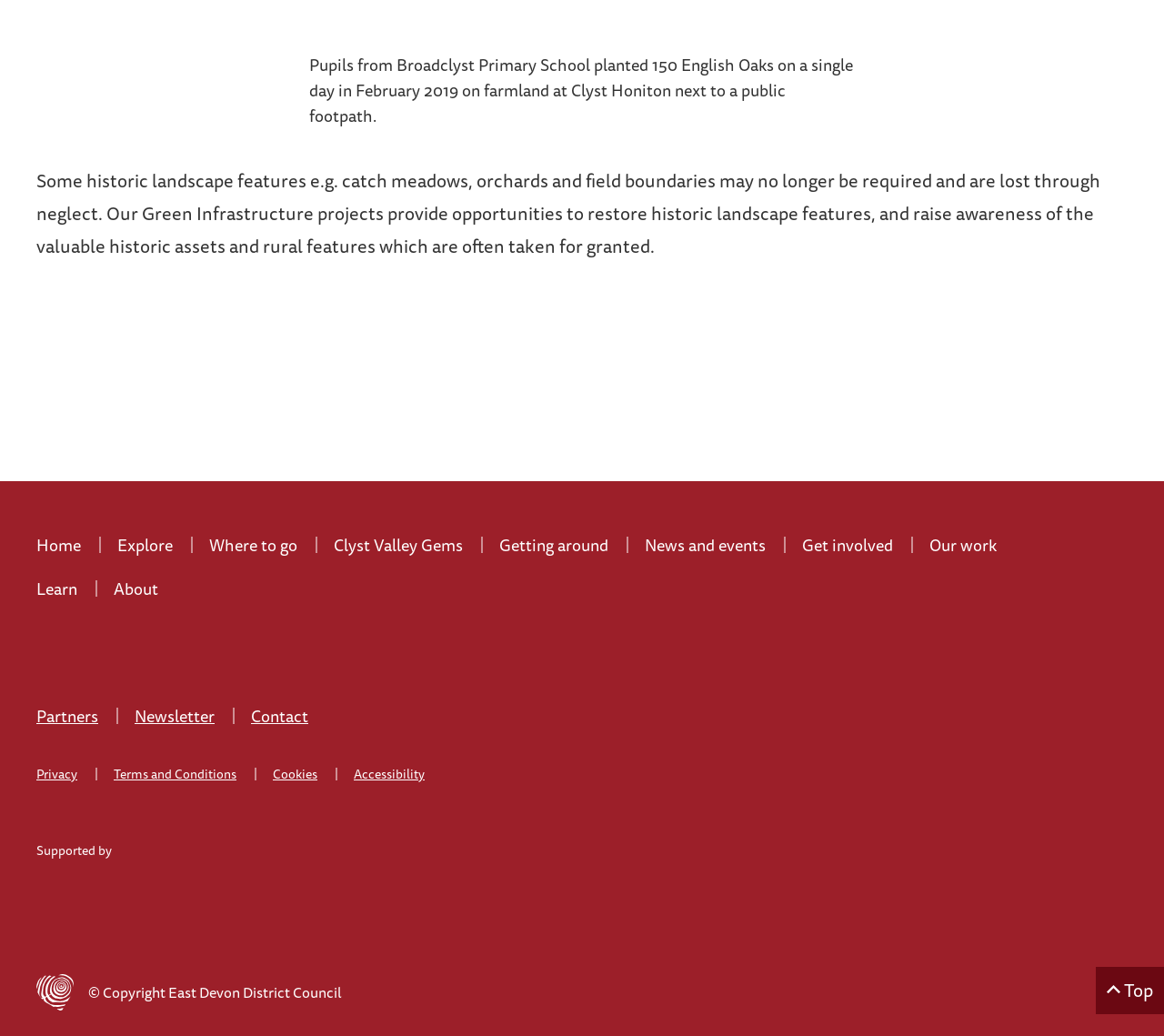Using details from the image, please answer the following question comprehensively:
What is the purpose of the 'Top' link?

The 'Top' link is usually used to scroll the user back to the top of the webpage, which suggests that its purpose is to provide a convenient way for the user to navigate back to the top of the page.